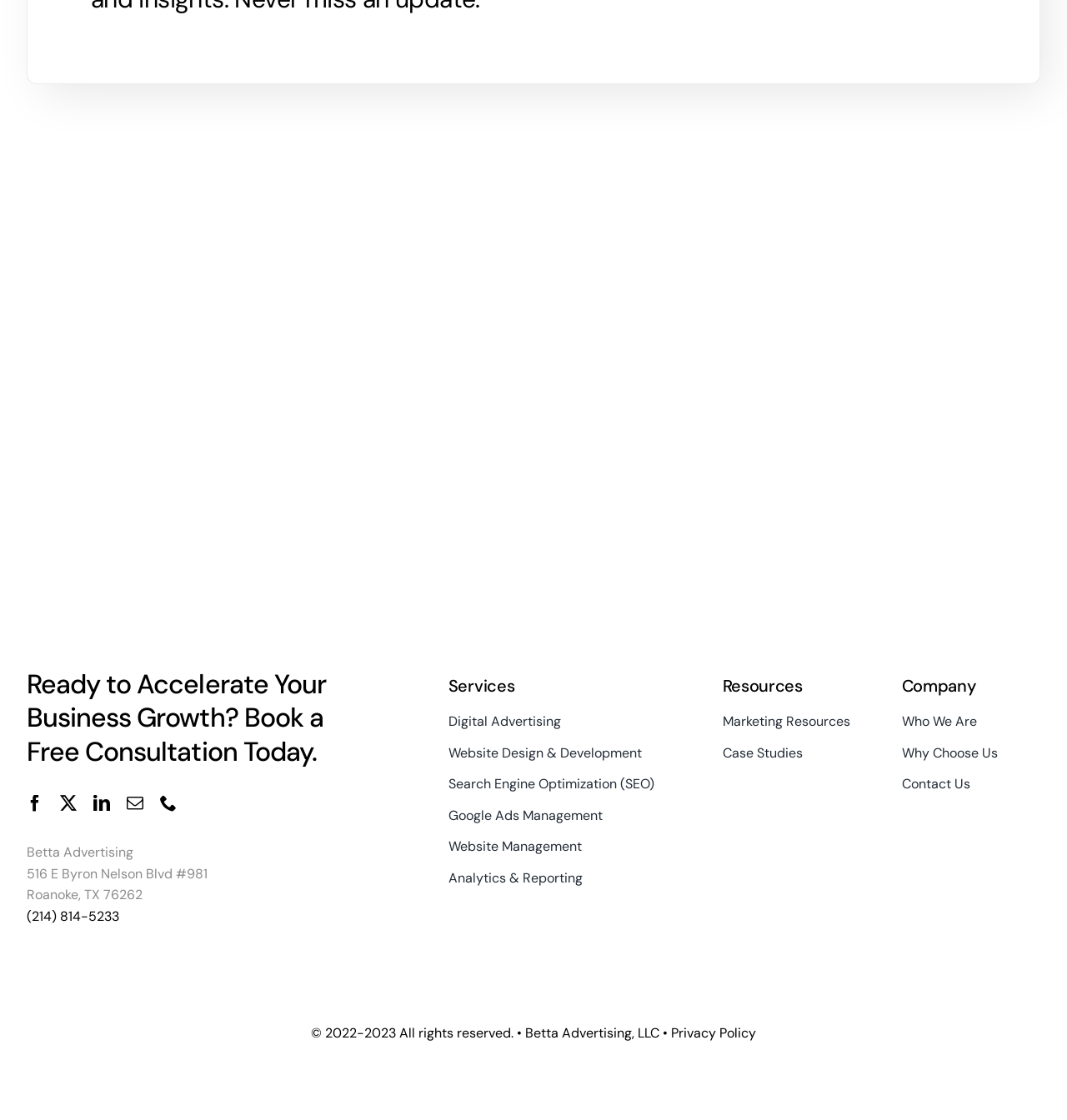Find the bounding box coordinates for the area that must be clicked to perform this action: "Check 'Contact Us'".

None